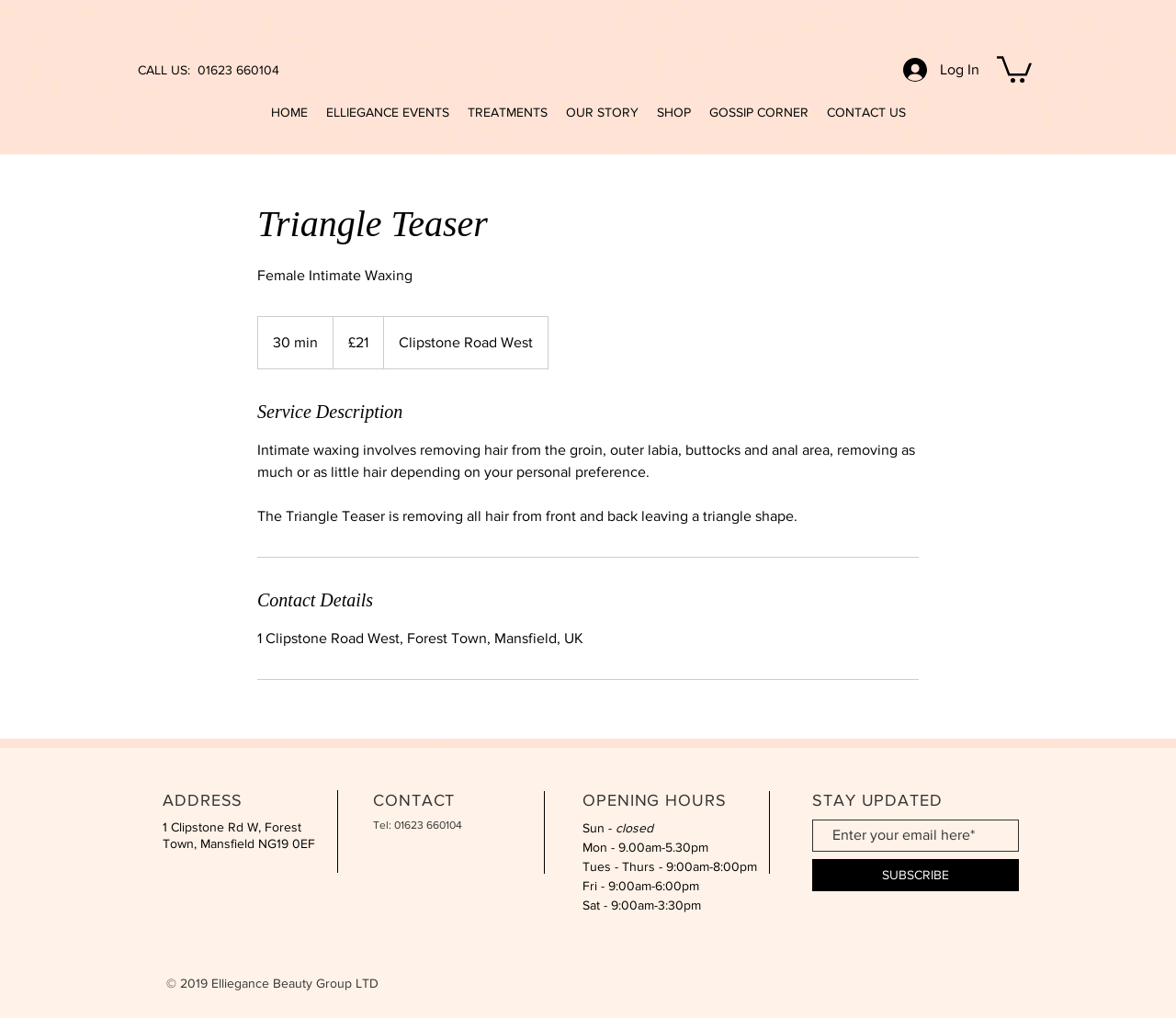What is the phone number to call?
Answer the question with just one word or phrase using the image.

01623 660104